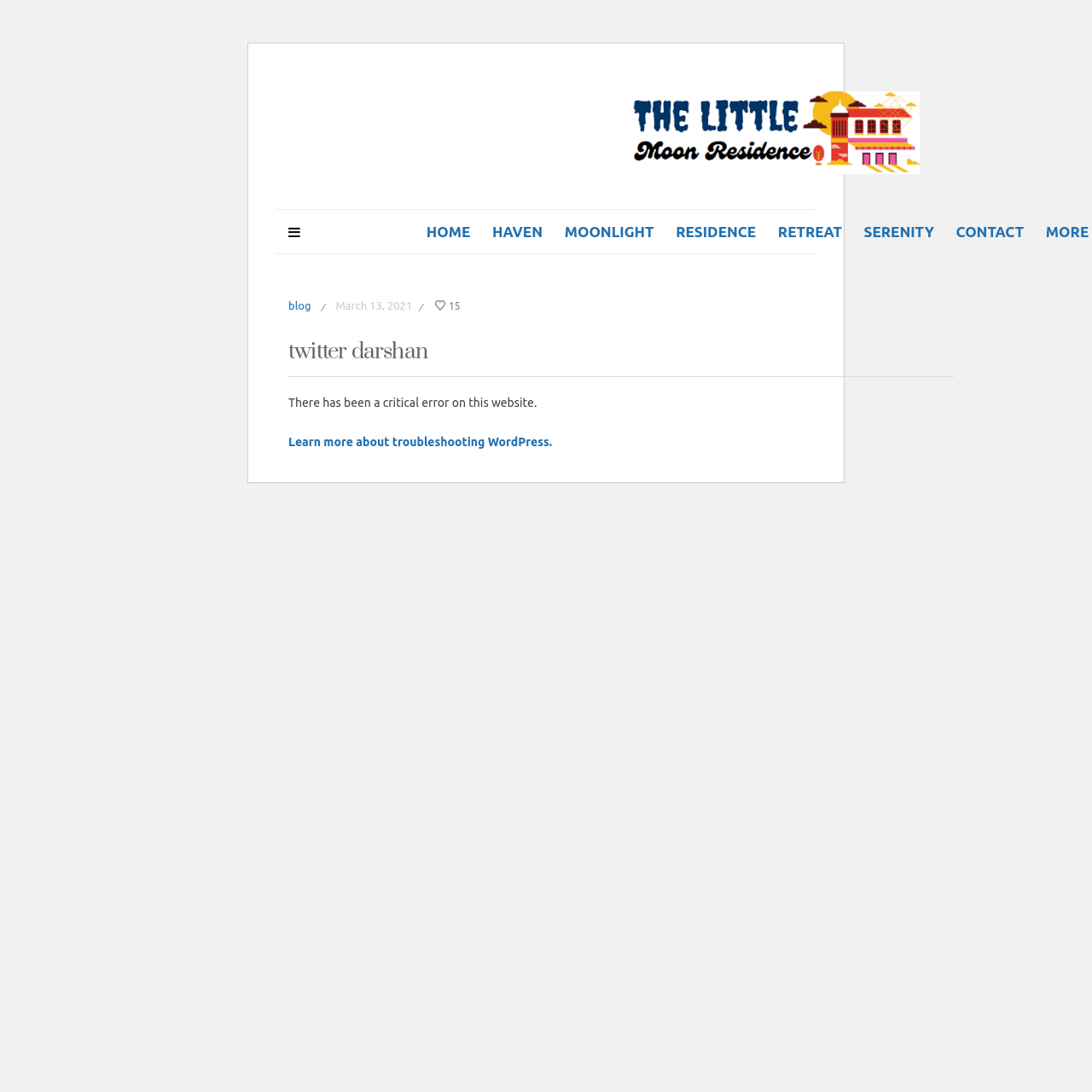Determine the bounding box coordinates of the clickable region to execute the instruction: "go to haven". The coordinates should be four float numbers between 0 and 1, denoted as [left, top, right, bottom].

[0.451, 0.2, 0.514, 0.221]